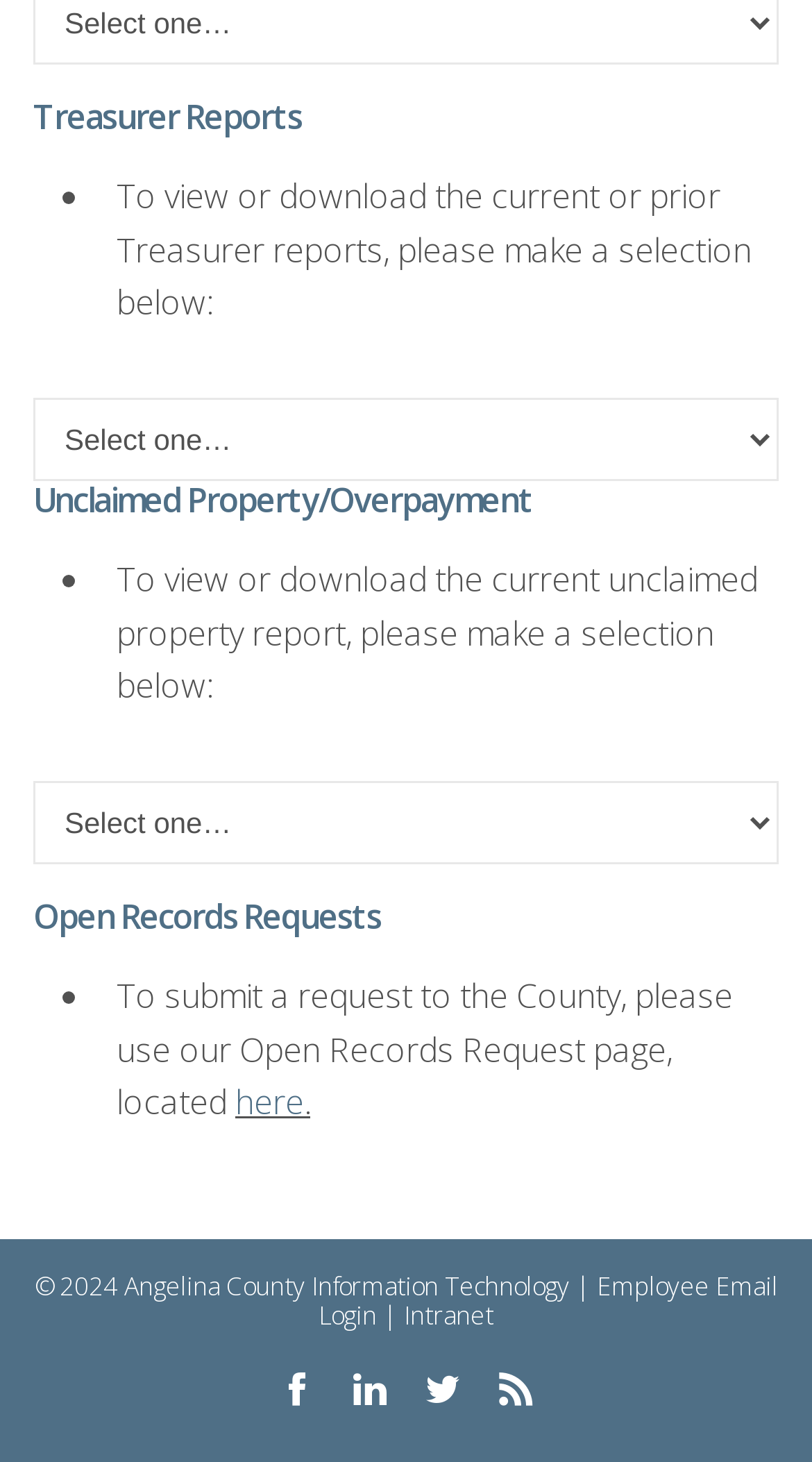How can I submit an open records request to the county?
Answer the question in a detailed and comprehensive manner.

The webpage has a section 'Open Records Requests' with a link 'here' that leads to the Open Records Request page, where users can submit their requests.